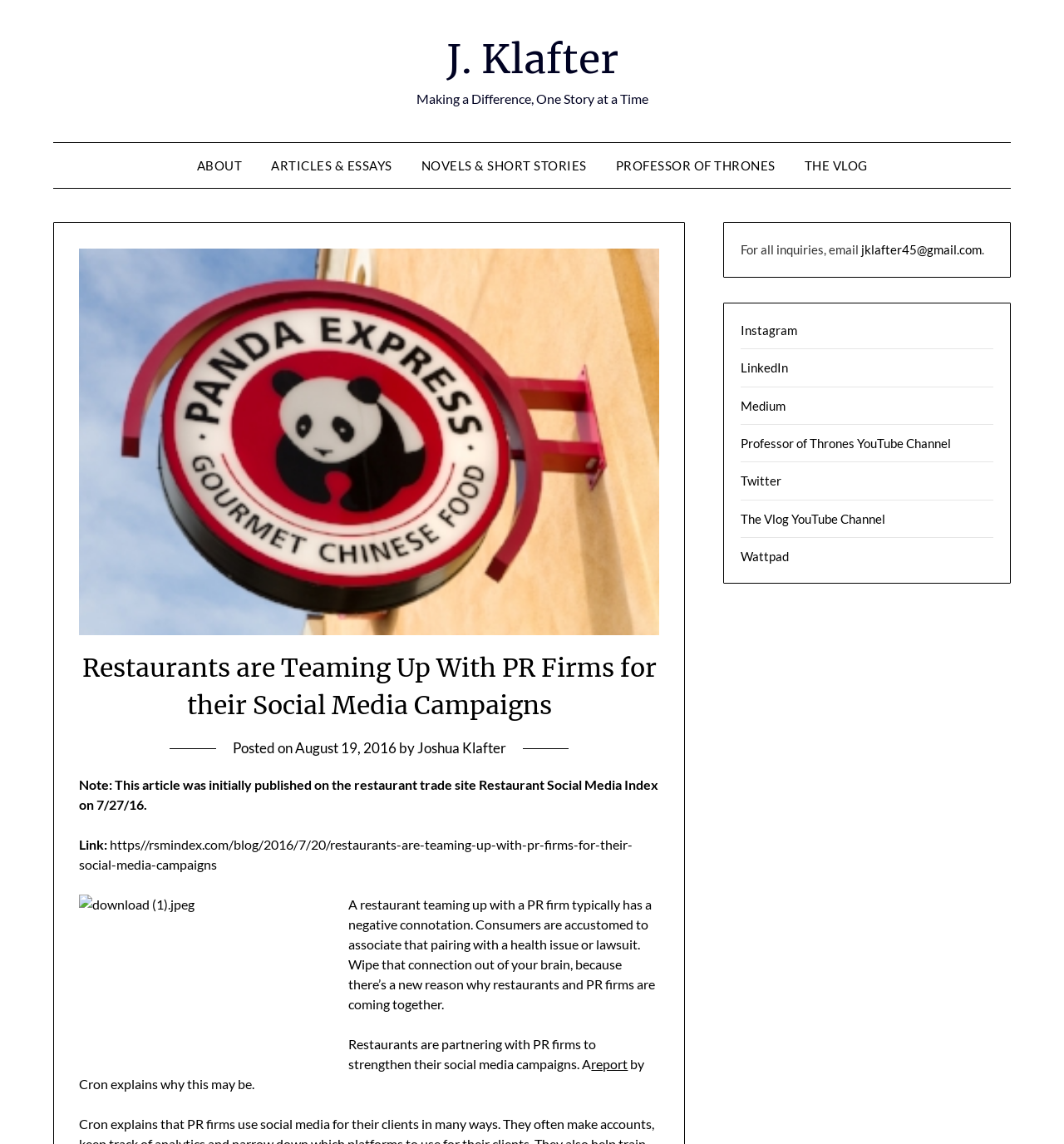What is the author of the article?
Answer the question with as much detail as you can, using the image as a reference.

I found the answer by looking at the 'Posted on' section, which mentions the author's name as Joshua Klafter.